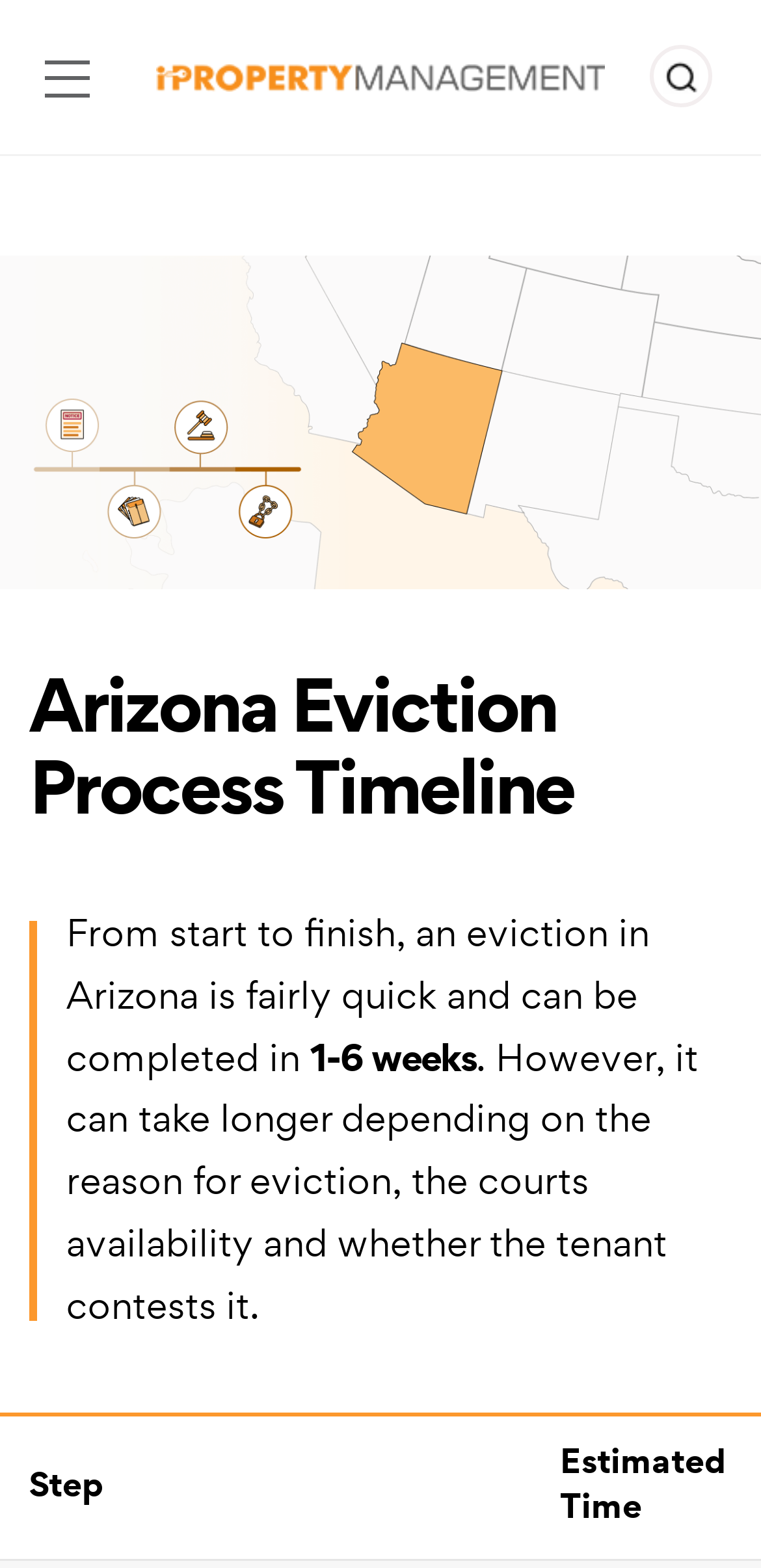What is the minimum time for an eviction in Arizona?
Please answer the question with a detailed and comprehensive explanation.

From the blockquote section, it is mentioned that 'an eviction in Arizona is fairly quick and can be completed in 1-6 weeks'. Therefore, the minimum time for an eviction in Arizona is 1 week.